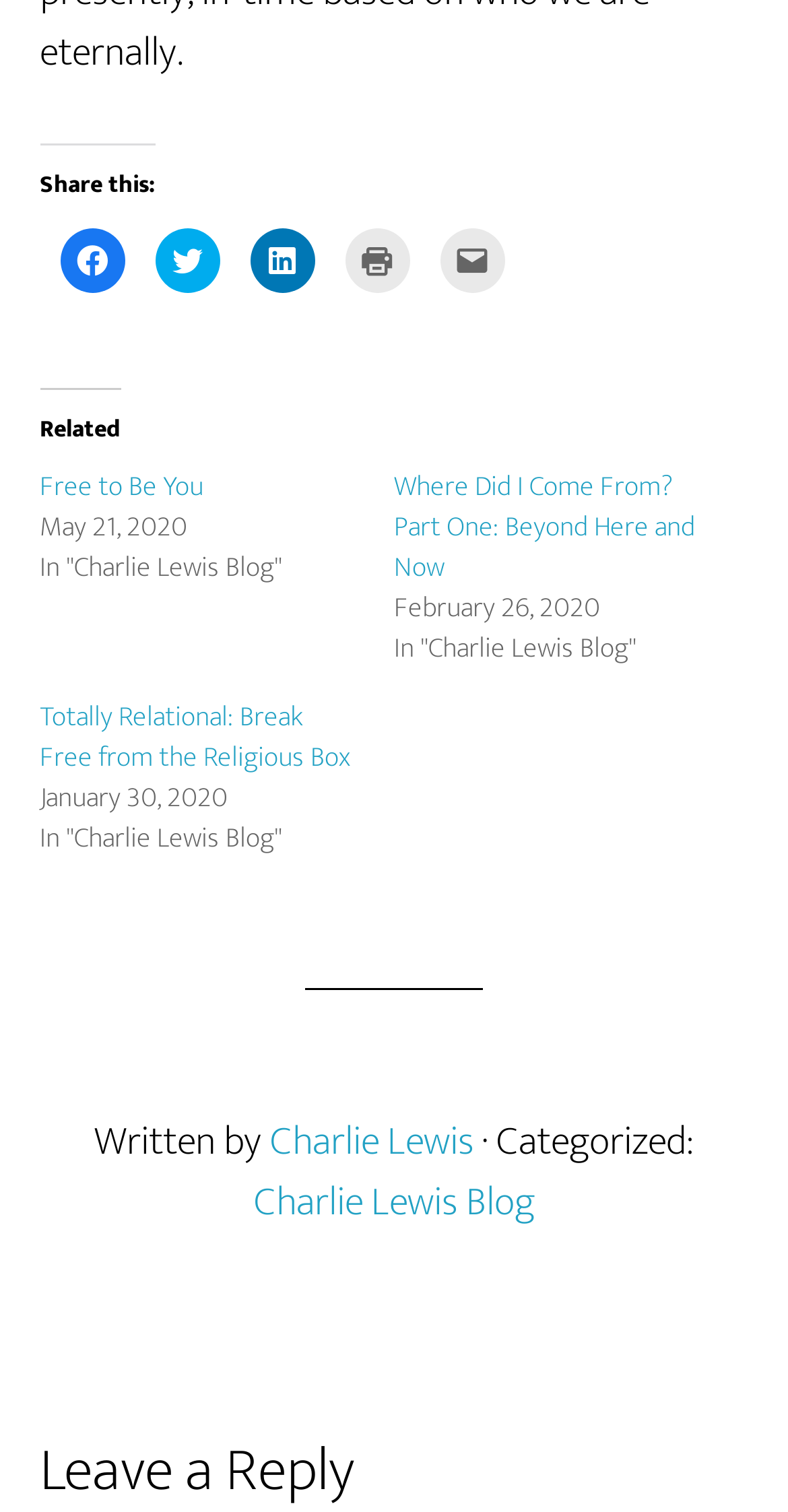Who is the author of this blog?
Please give a well-detailed answer to the question.

The author of this blog is Charlie Lewis, which can be determined by looking at the footer section of the webpage where it says 'Written by Charlie Lewis'.